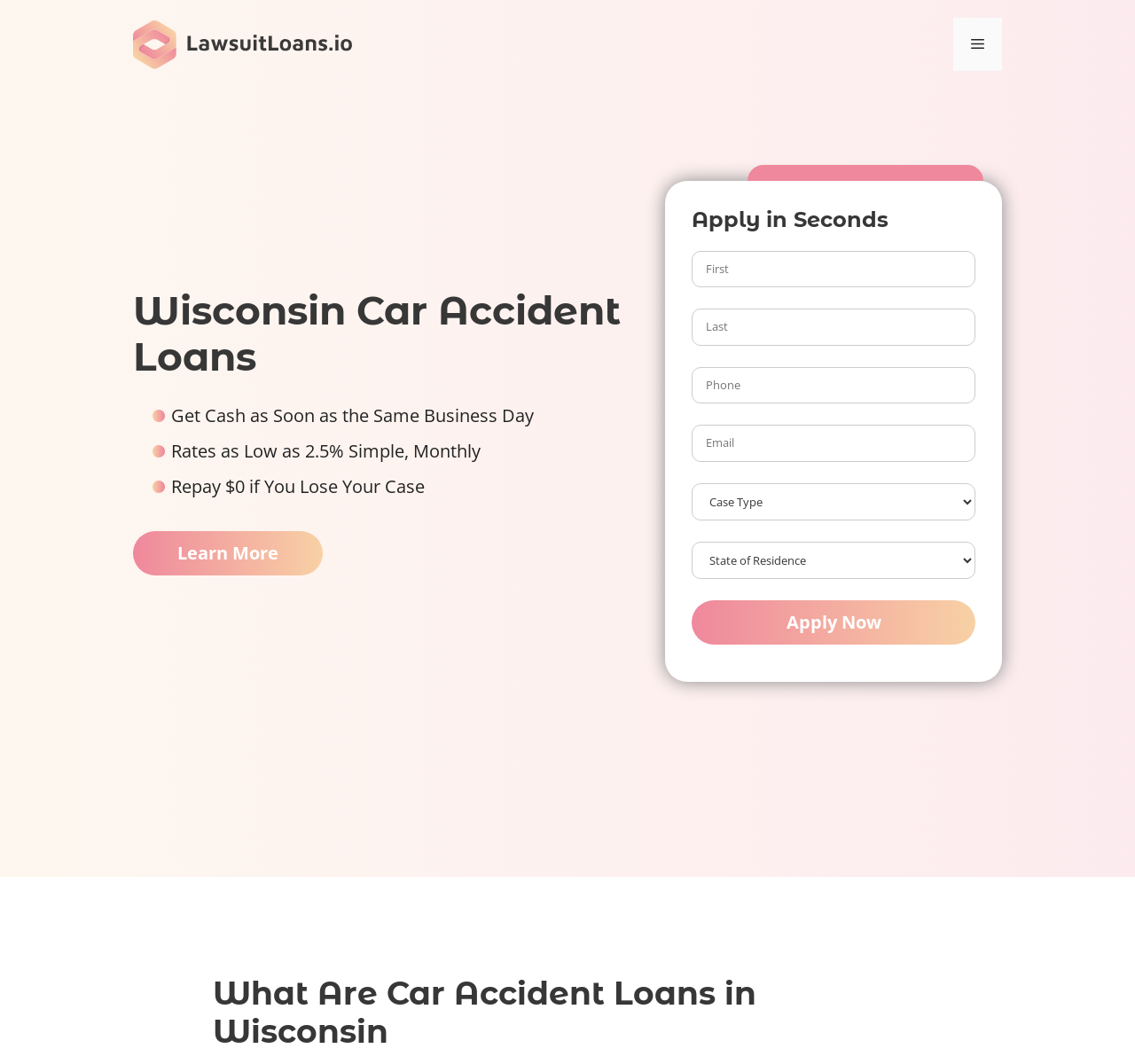Please specify the bounding box coordinates of the clickable section necessary to execute the following command: "Fill in the First name textbox".

[0.61, 0.236, 0.859, 0.27]